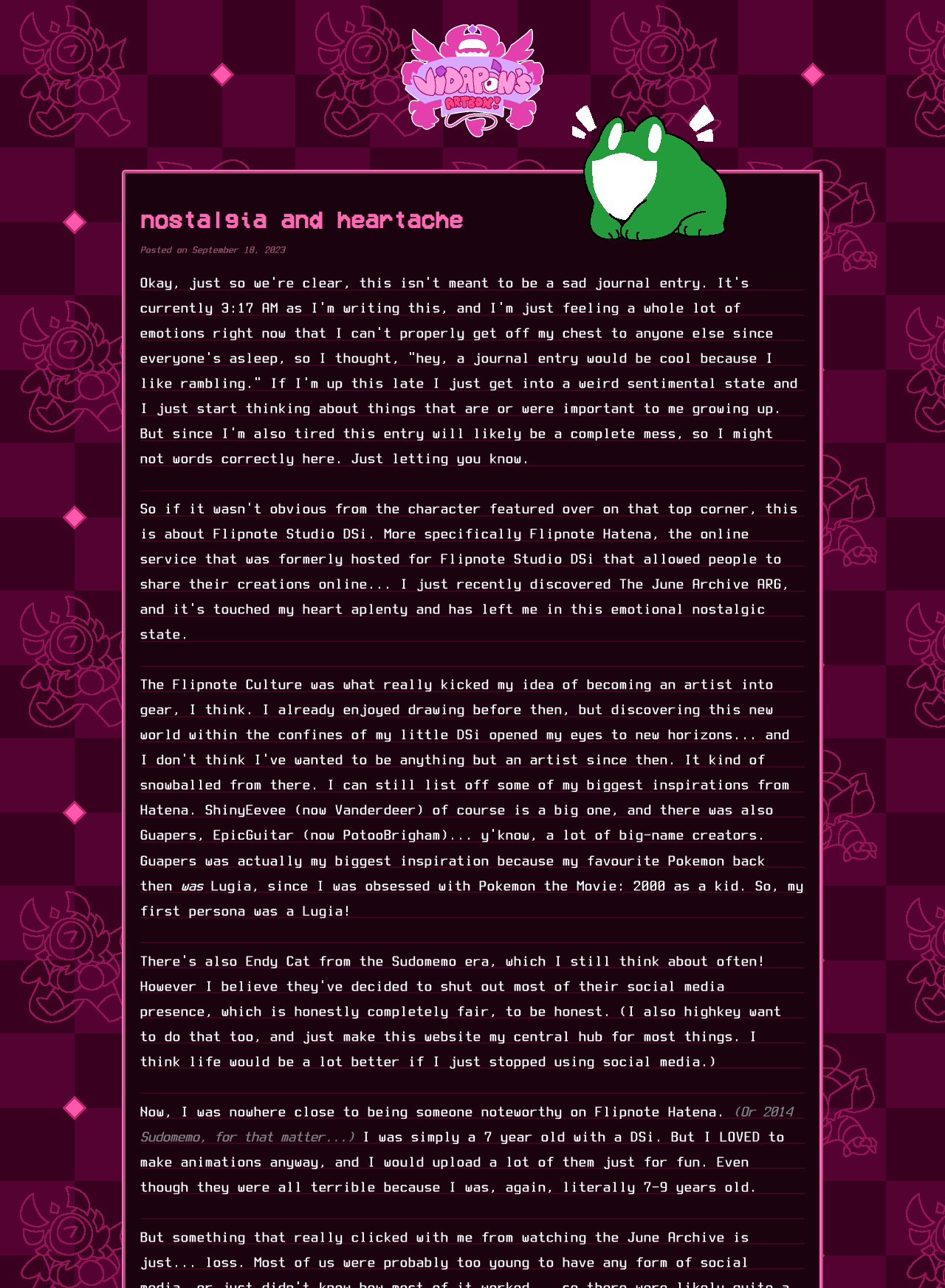Please reply to the following question with a single word or a short phrase:
What is the name of the Pokémon the author was obsessed with?

Lugia